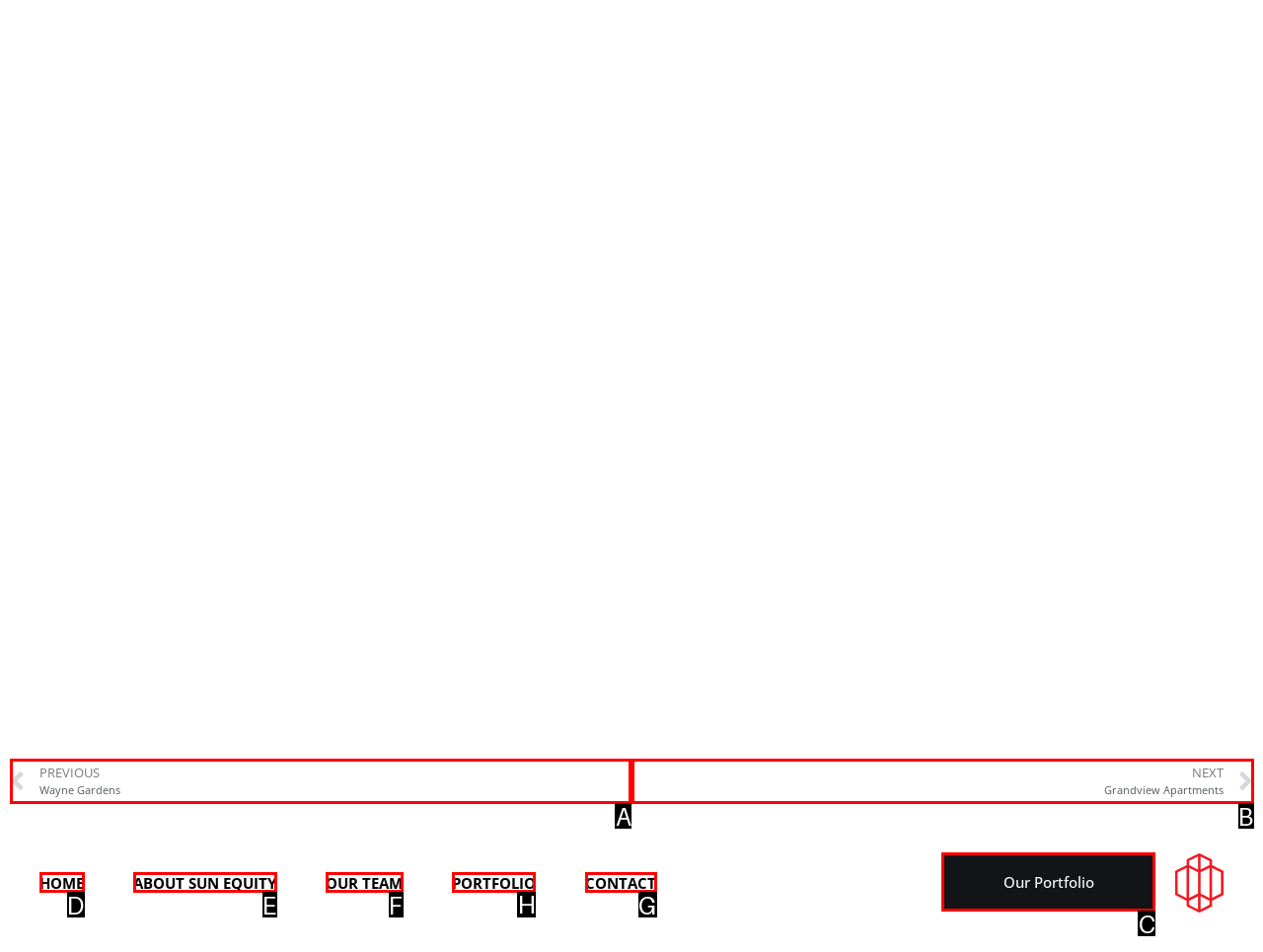Specify which element within the red bounding boxes should be clicked for this task: view portfolio Respond with the letter of the correct option.

H